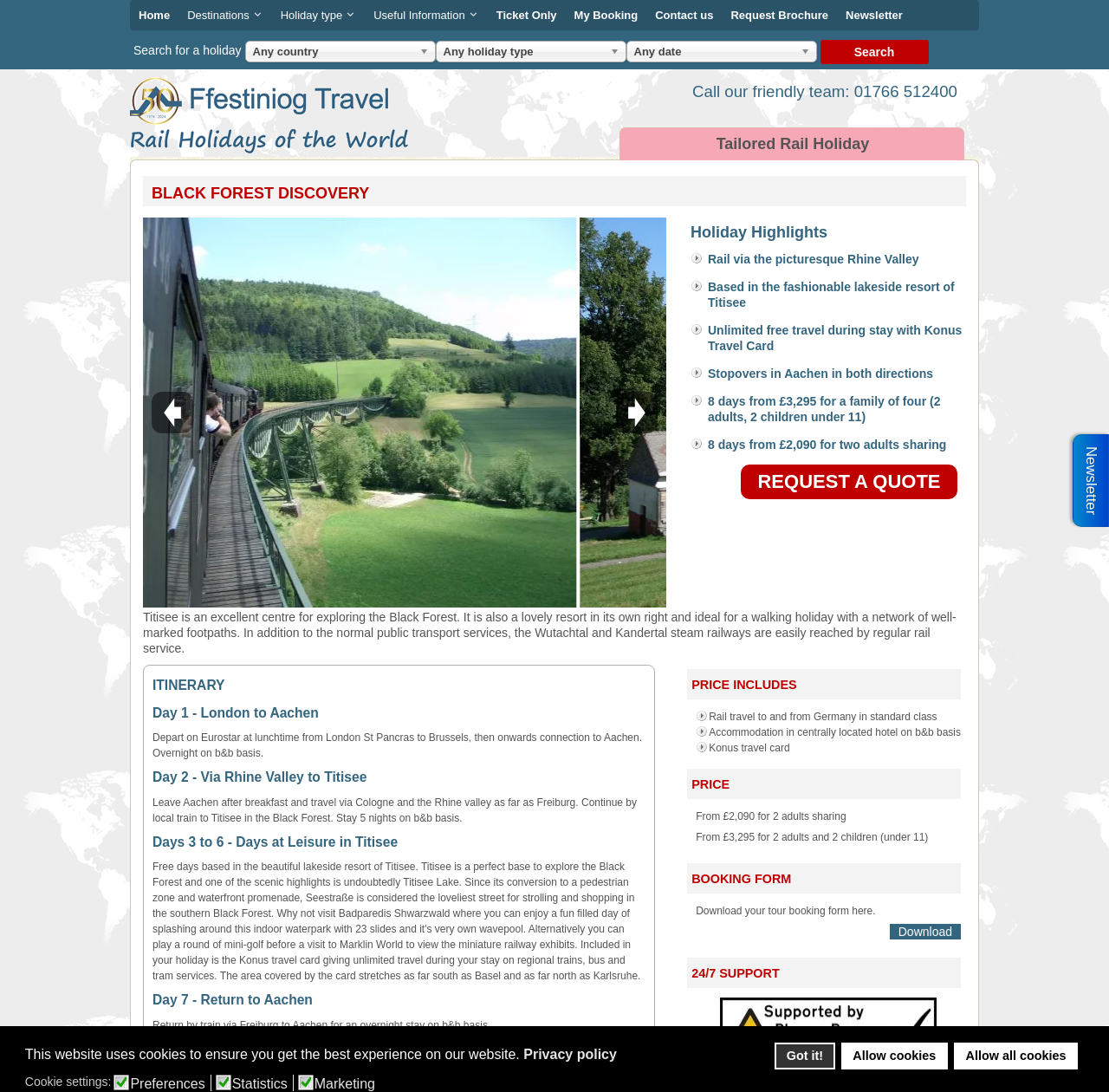Identify the bounding box coordinates of the element to click to follow this instruction: 'Click on 'REQUEST A QUOTE''. Ensure the coordinates are four float values between 0 and 1, provided as [left, top, right, bottom].

[0.668, 0.425, 0.863, 0.457]